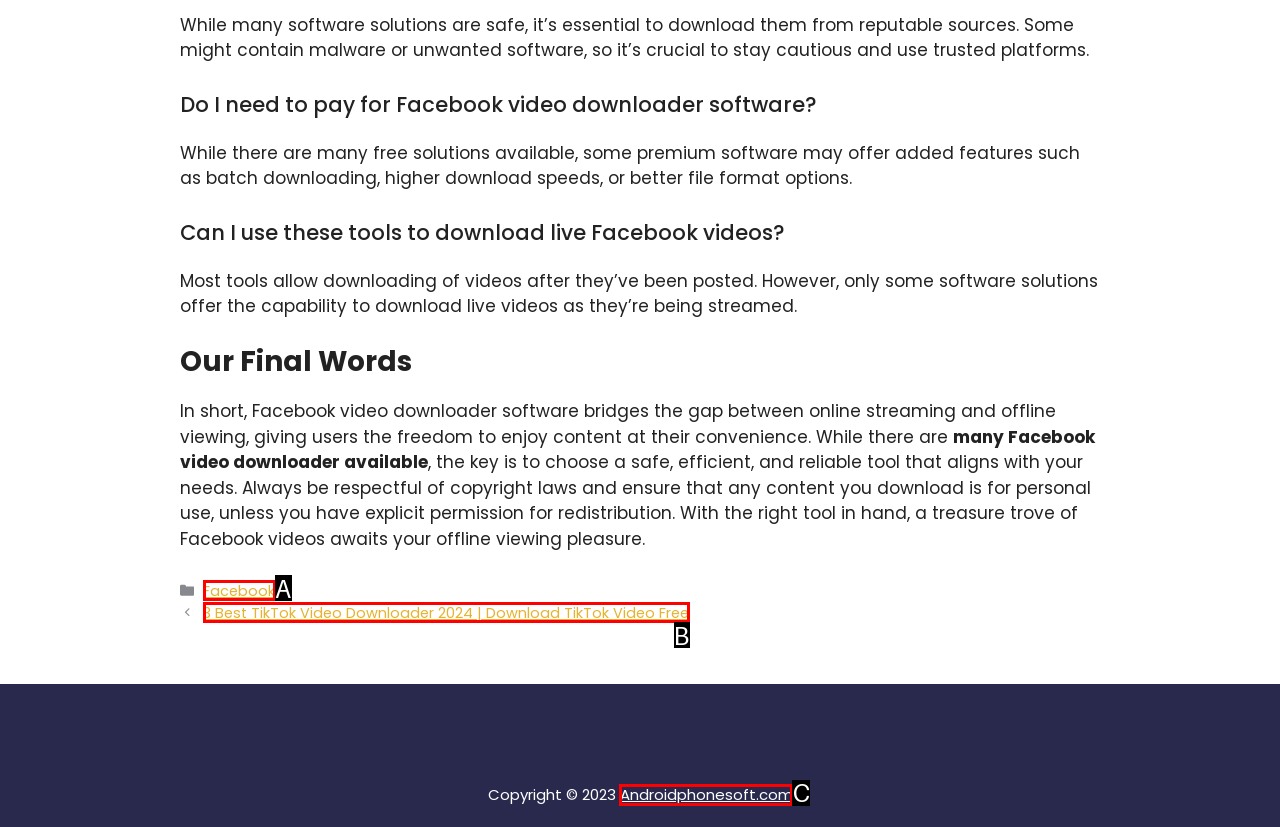Find the option that aligns with: Androidphonesoft.com
Provide the letter of the corresponding option.

C